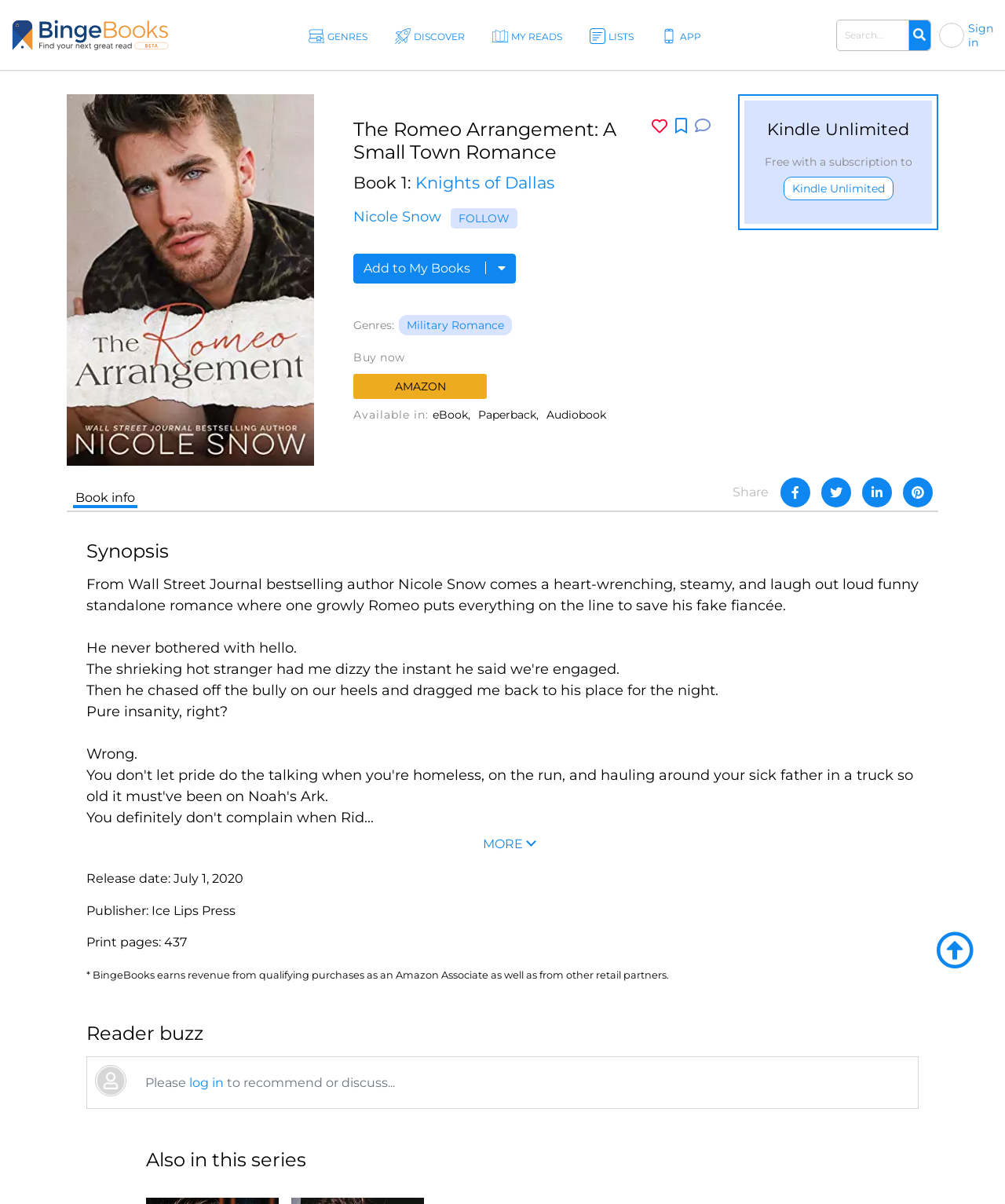Show the bounding box coordinates of the region that should be clicked to follow the instruction: "Visit the WordPress site."

None